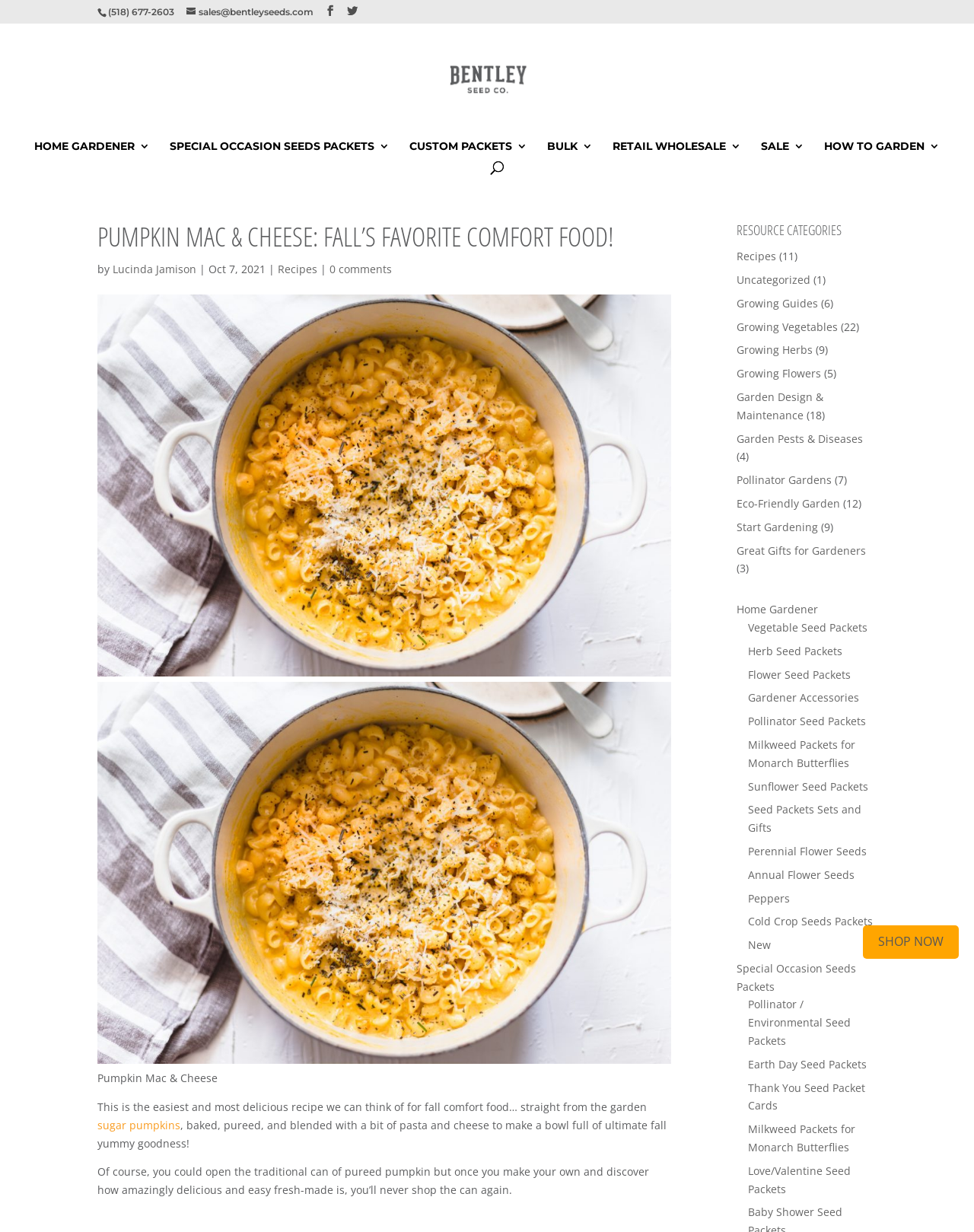Find the bounding box coordinates of the element's region that should be clicked in order to follow the given instruction: "Click the 'HOME GARDENER 3' link". The coordinates should consist of four float numbers between 0 and 1, i.e., [left, top, right, bottom].

[0.035, 0.114, 0.154, 0.129]